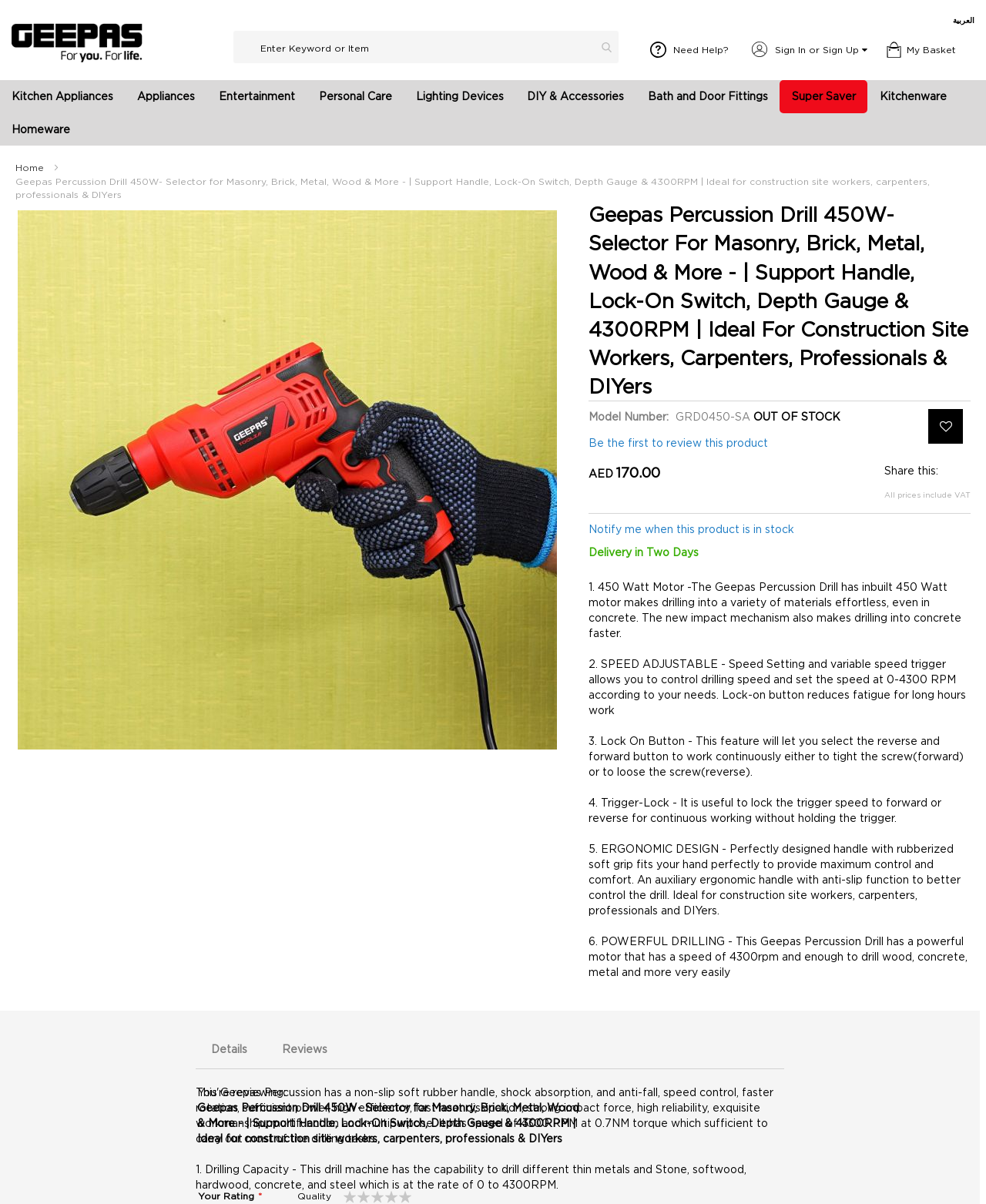Give a detailed explanation of the elements present on the webpage.

This webpage is about a Geepas Percussion Drill 450W, showcasing its features, specifications, and reviews. At the top, there is a store logo on the left and a search bar with a button on the right. Below the search bar, there are links to various categories, including "Kitchen Appliances", "Entertainment", and "DIY & Accessories". 

On the left side, there is a link to the "Home" page, and below it, the product title "Geepas Percussion Drill 450W- Selector for Masonry, Brick, Metal, Wood & More" is displayed. 

The main content of the page is divided into sections. The first section displays the product's model number, availability (which is currently out of stock), and a call-to-action button to add the product to a wishlist. 

Below this section, there is a table with the product's price, which is AED 170.00, including VAT. There is also a link to notify the user when the product is back in stock. 

The next section describes the product's features, including its 450-watt motor, speed adjustment, lock-on button, ergonomic design, and powerful drilling capabilities. 

Following this, there is a section with a main product photo, and links to navigate through the images gallery. 

The "Details" section provides a detailed description of the product, including its non-slip soft rubber handle, shock absorption, and anti-fall features. It also mentions the product's speed, torque, and drilling capacity. 

The "Reviews" section allows users to rate the product's quality and leave a review. There are radio buttons to select a rating from 1 to 5 stars.